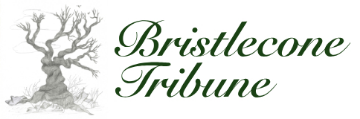Analyze the image and give a detailed response to the question:
What color is the script of the newspaper's name?

The caption describes the newspaper's name as being rendered in a flowing green script, which indicates that the color of the script is green.